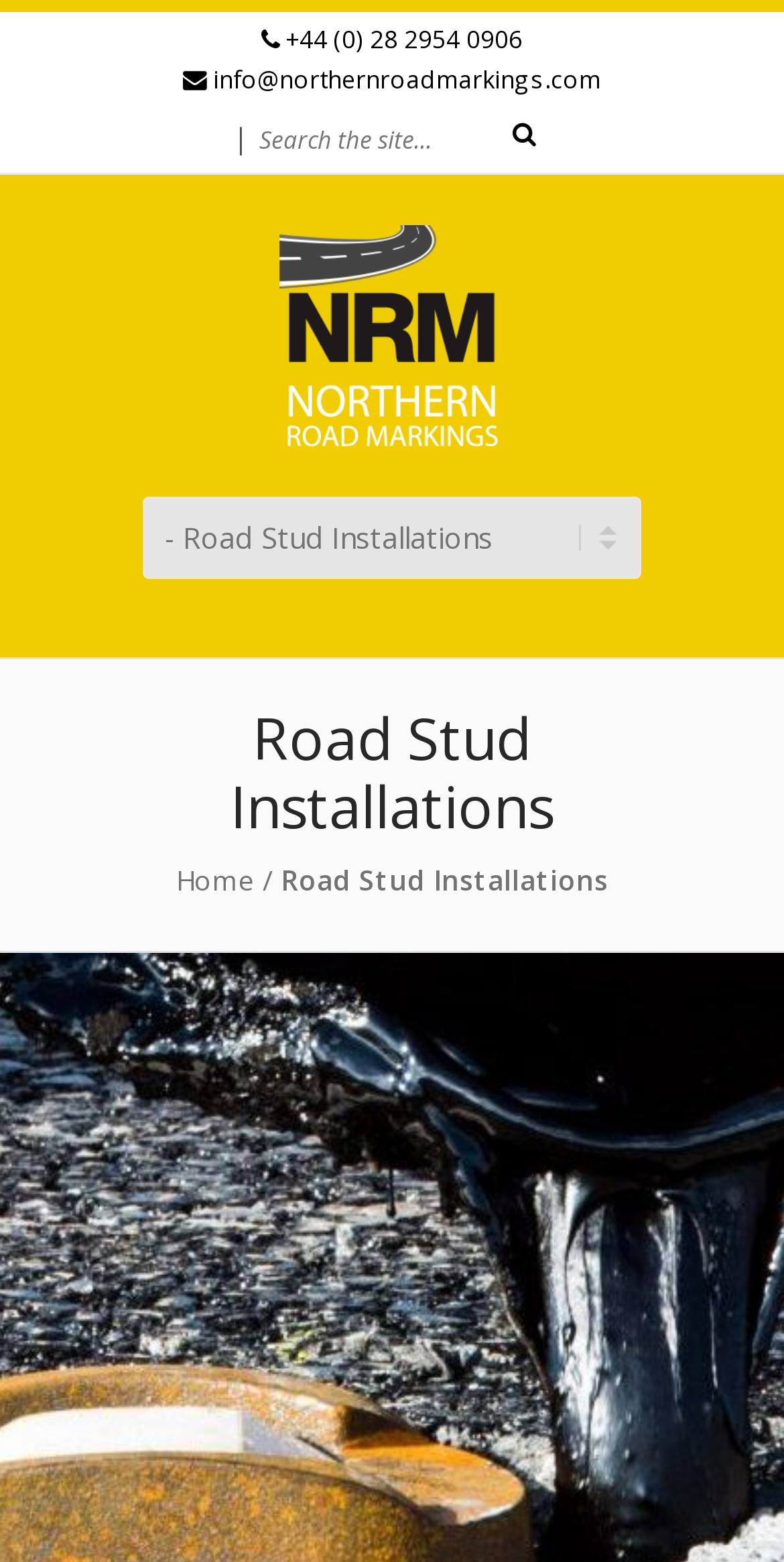Identify the coordinates of the bounding box for the element described below: "name="s" placeholder="Search the site..."". Return the coordinates as four float numbers between 0 and 1: [left, top, right, bottom].

[0.318, 0.074, 0.703, 0.105]